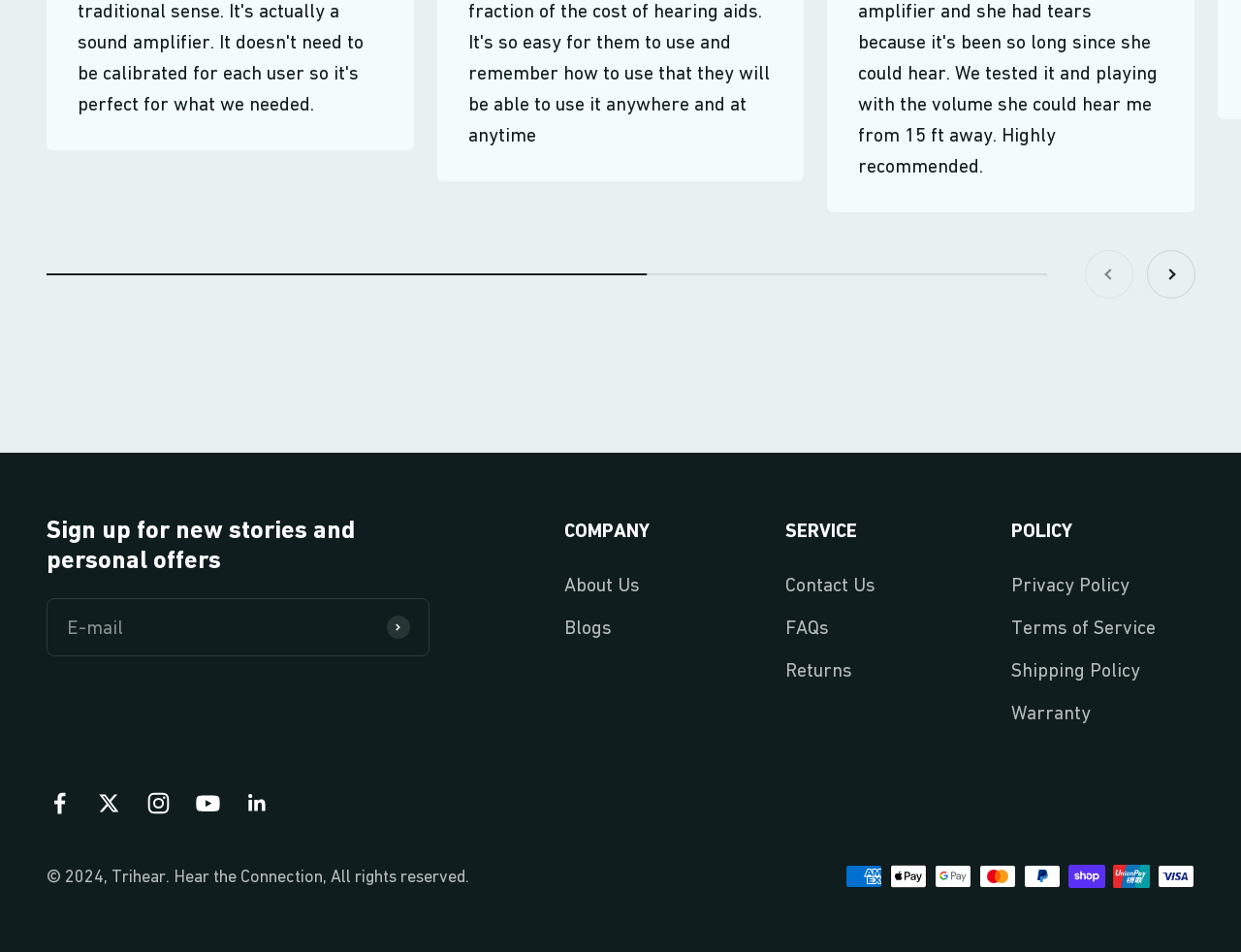Answer the question in one word or a short phrase:
What is the purpose of the textbox?

E-mail